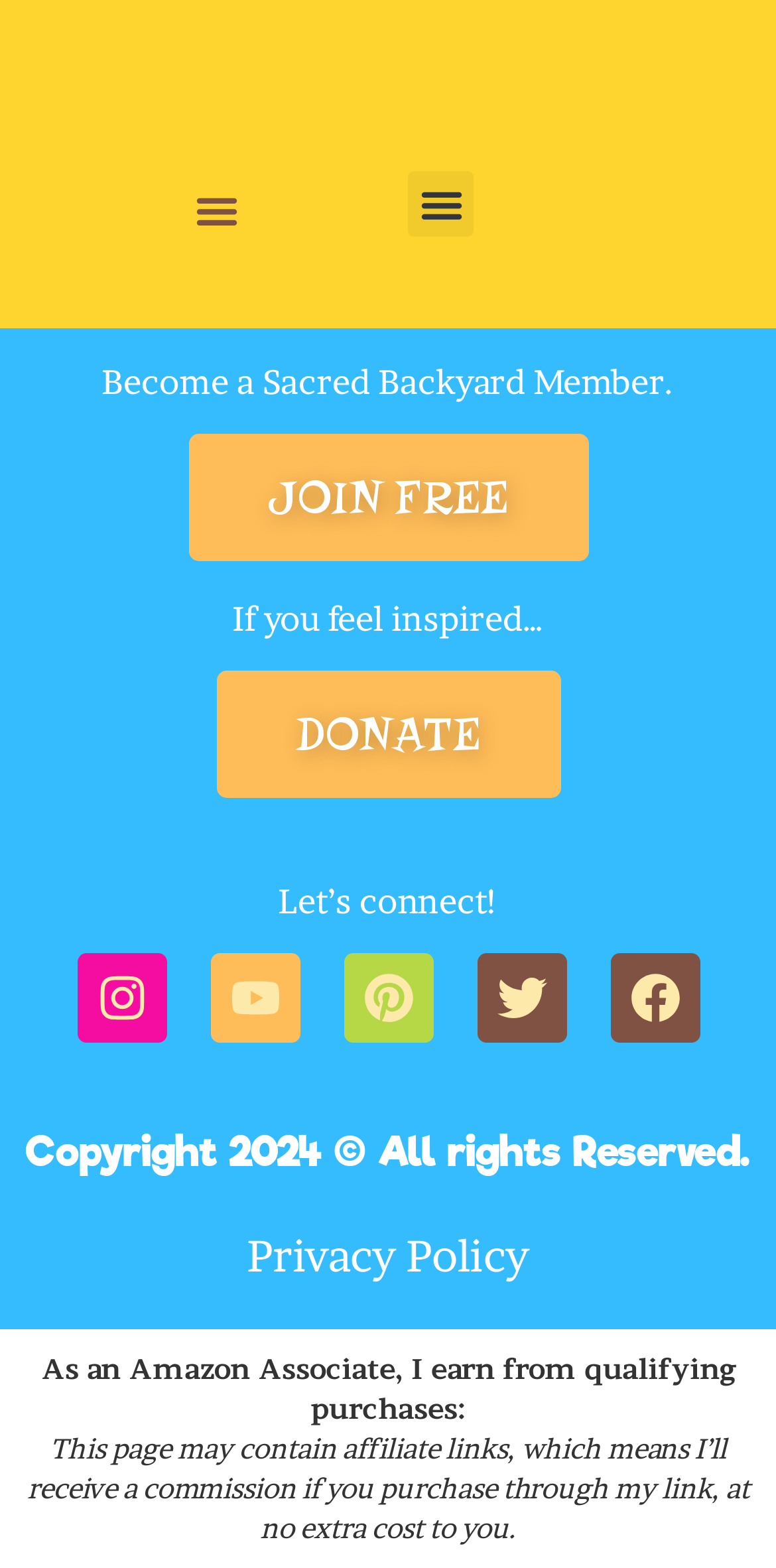Please locate the bounding box coordinates of the element that should be clicked to achieve the given instruction: "Learn about Trendy2News".

None